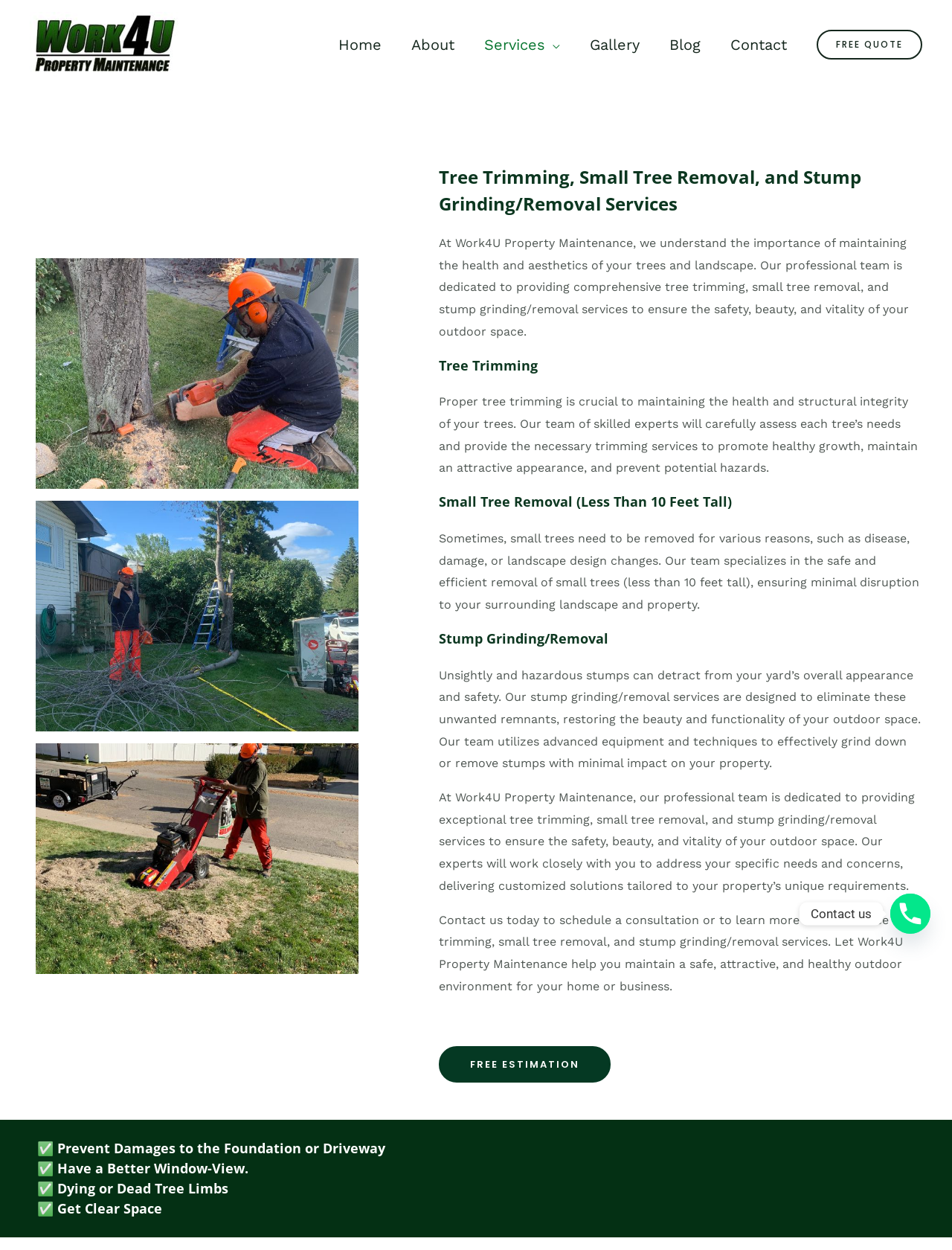Extract the bounding box coordinates of the UI element described: "SHOP ALL". Provide the coordinates in the format [left, top, right, bottom] with values ranging from 0 to 1.

None